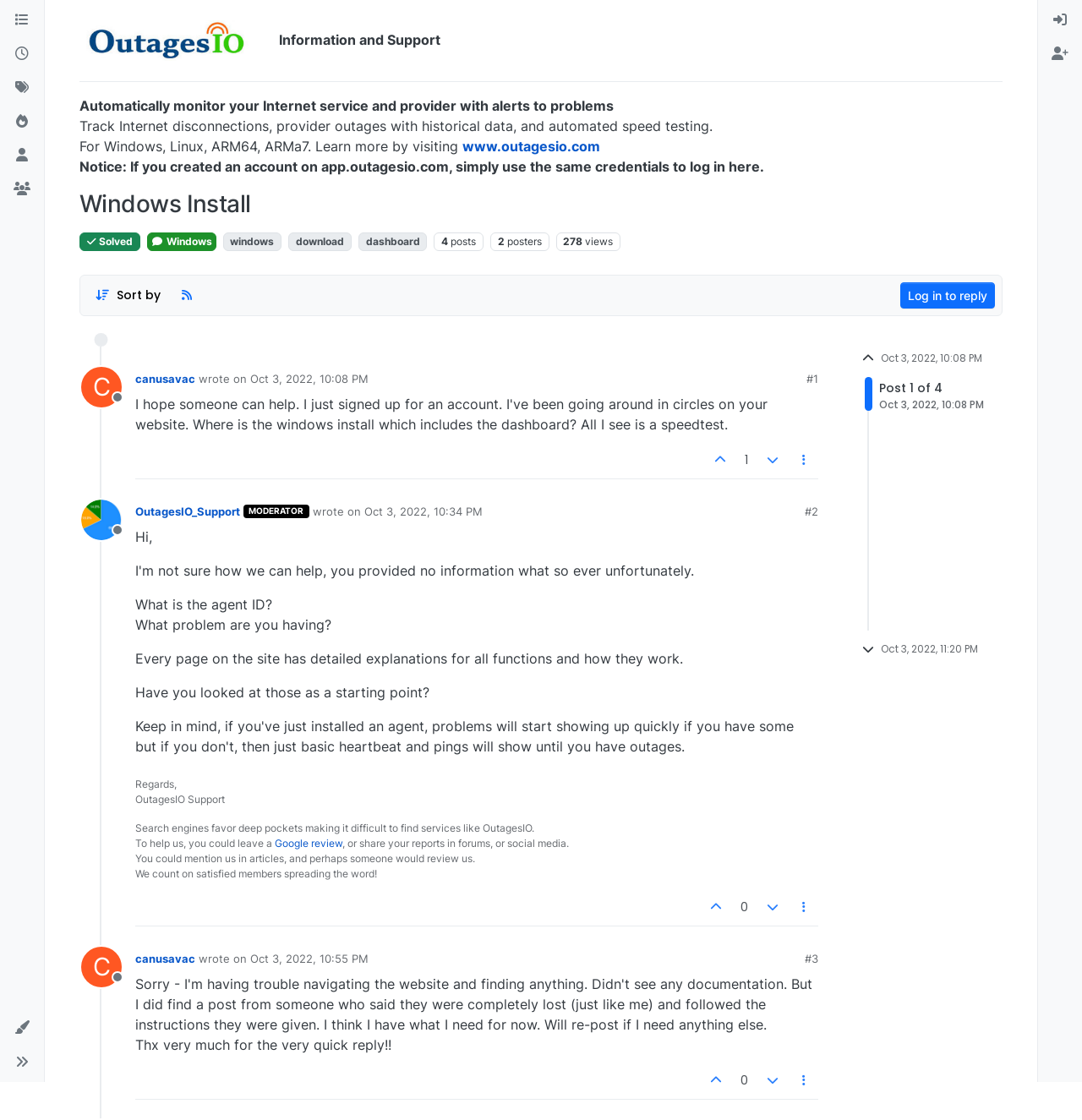Provide a thorough and detailed response to the question by examining the image: 
What platforms does OutagesIO support?

According to the webpage, OutagesIO supports multiple platforms, including Windows, Linux, ARM64, and ARMa7, as mentioned in the text 'For Windows, Linux, ARM64, ARMa7. Learn more by visiting...'.